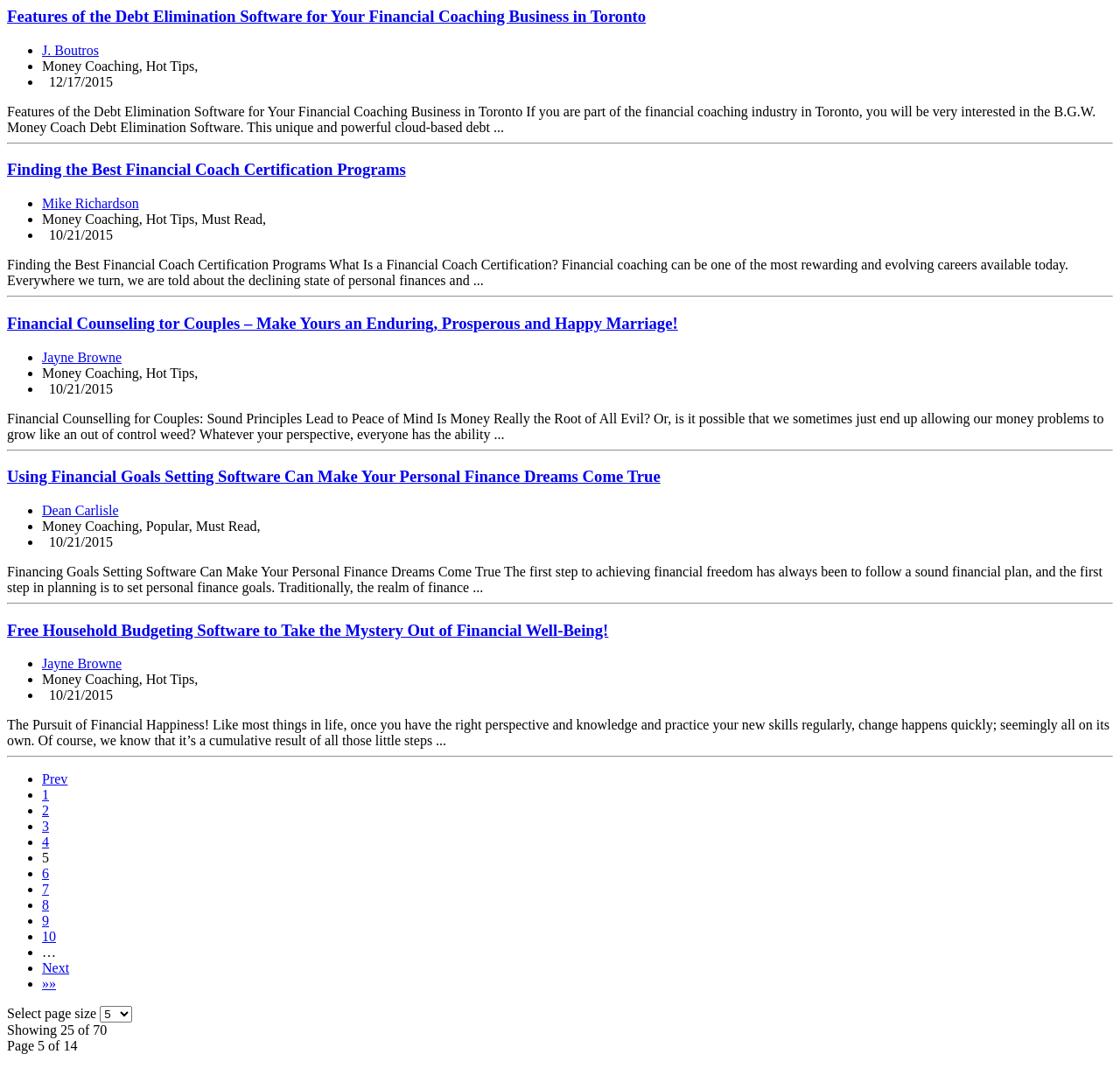Please find the bounding box coordinates of the element's region to be clicked to carry out this instruction: "Download the app on App Store".

None